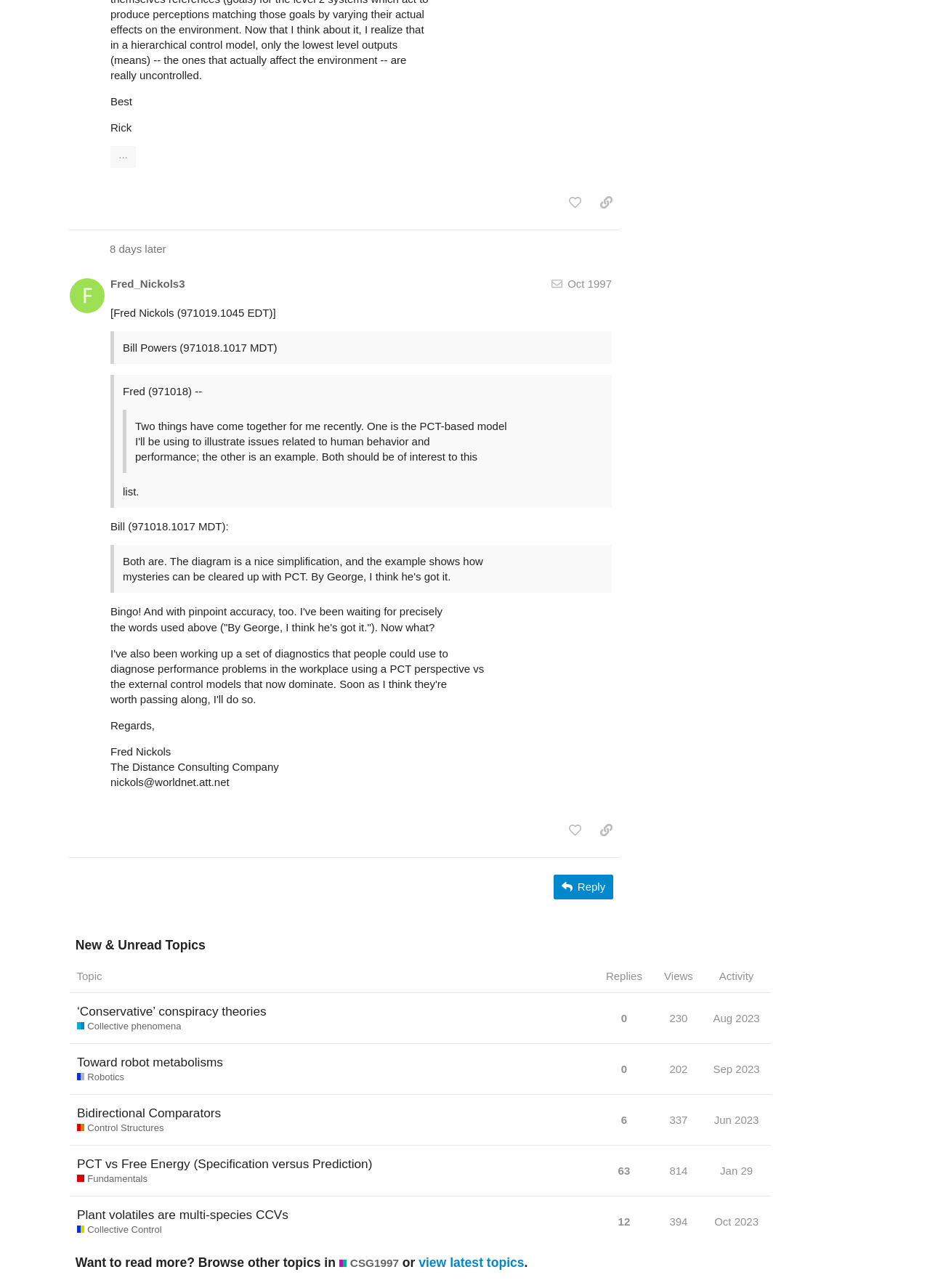From the image, can you give a detailed response to the question below:
What is the topic of the post?

The topic of the post is related to the PCT-based model, which is mentioned in the text as 'the PCT-based model' and is discussed in the context of performance and an example.